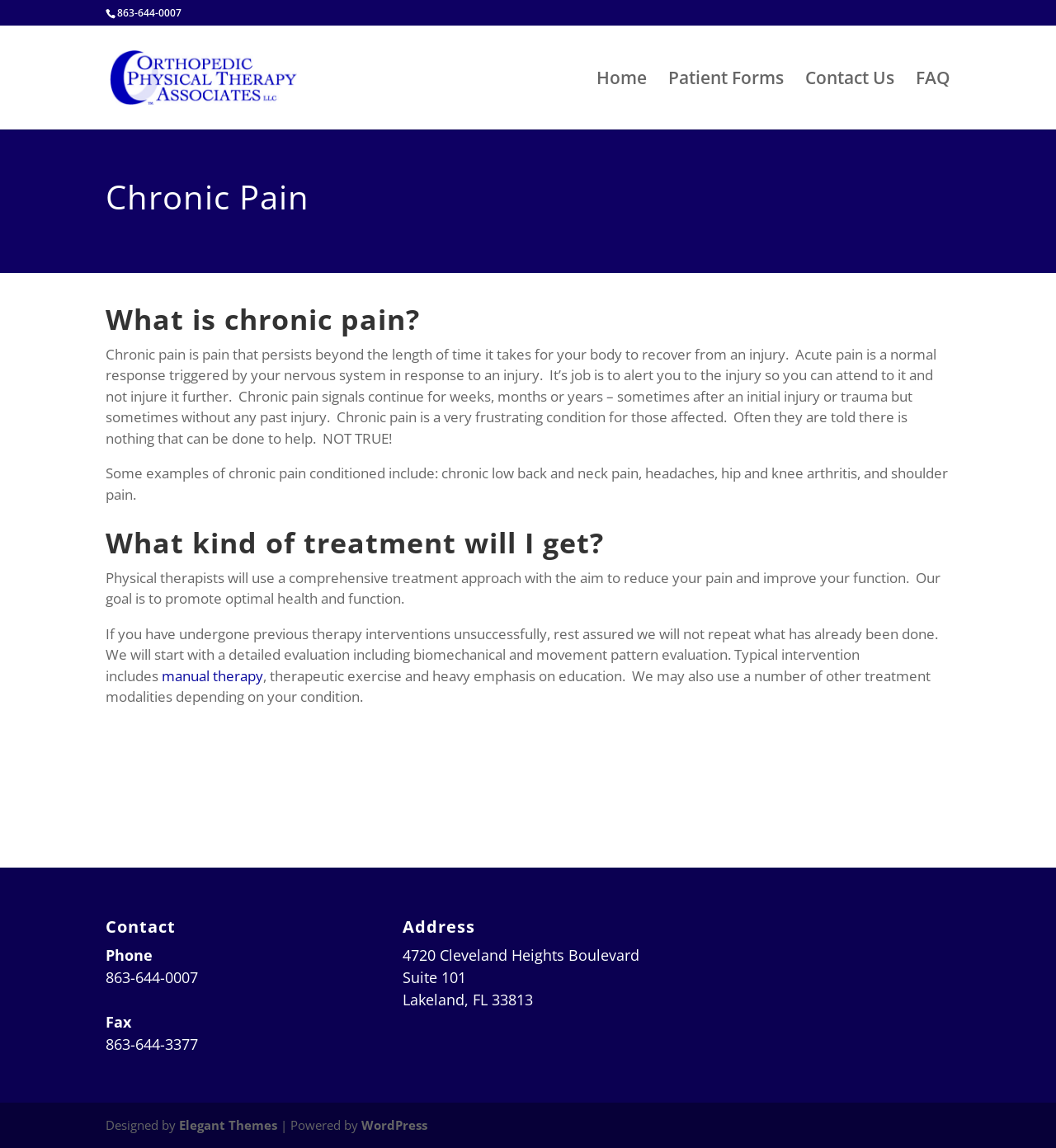Please identify the bounding box coordinates of the element that needs to be clicked to execute the following command: "Contact us". Provide the bounding box using four float numbers between 0 and 1, formatted as [left, top, right, bottom].

[0.762, 0.062, 0.847, 0.113]